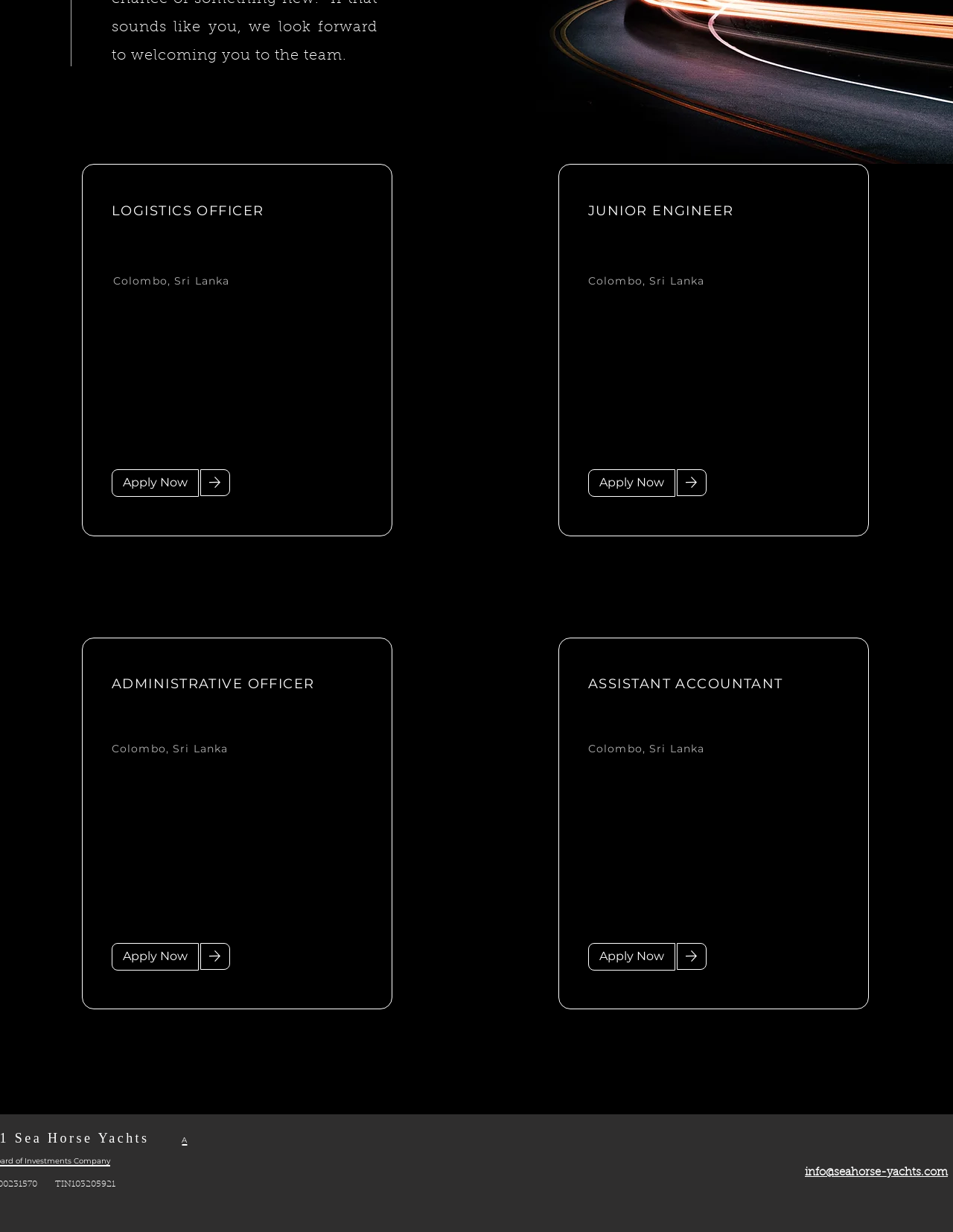Using the image as a reference, answer the following question in as much detail as possible:
What is the location of the Logistics Officer job?

I found the answer by looking at the StaticText element next to the 'LOGISTICS OFFICER' heading, which says 'Colombo, Sri Lanka'.